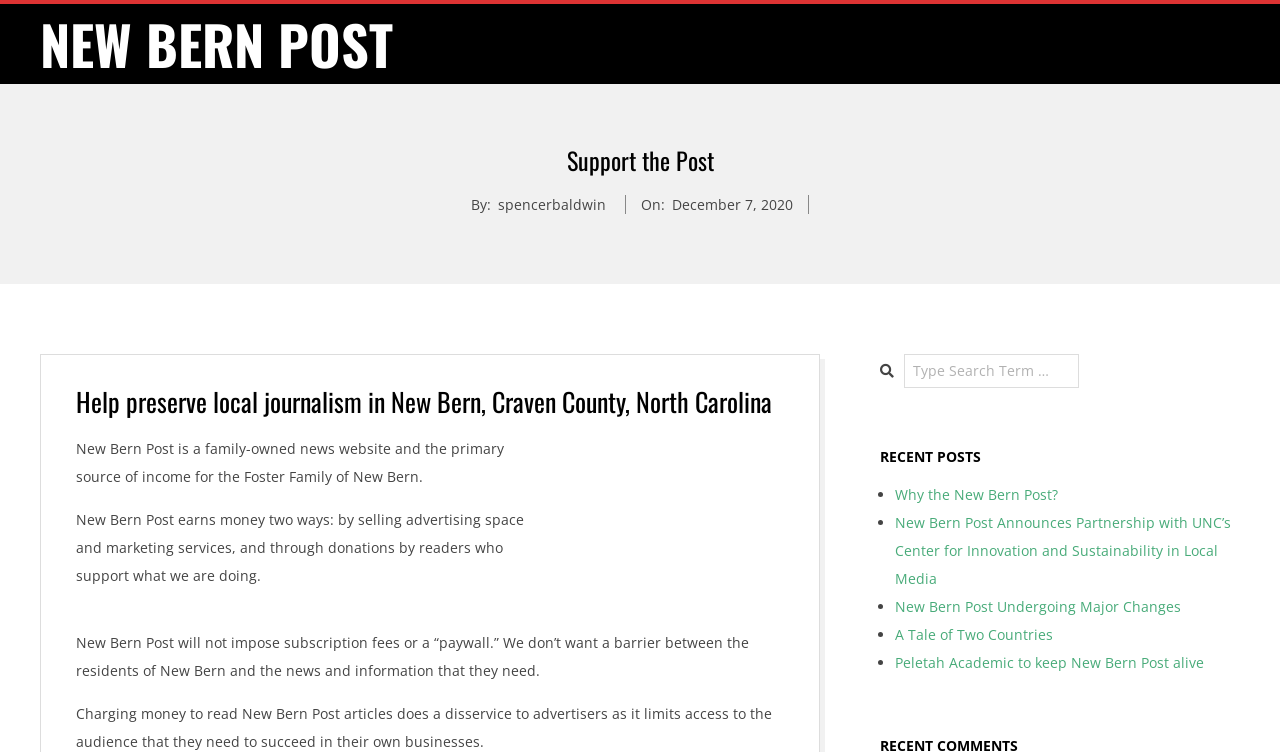What is the title of the first recent post?
Could you answer the question in a detailed manner, providing as much information as possible?

The recent posts section is located at the bottom of the webpage, and the first post is a link element with the text 'Why the New Bern Post?'.